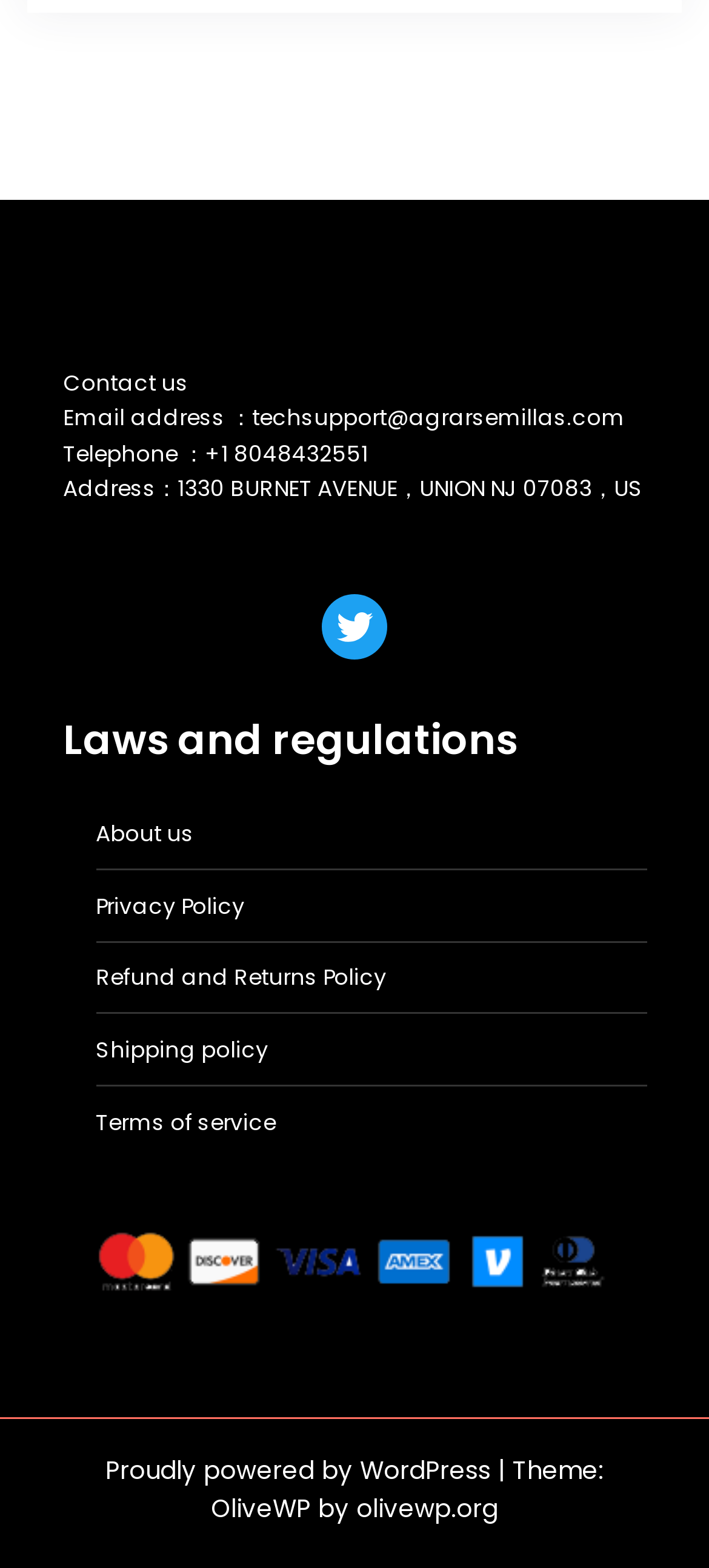Locate the bounding box coordinates of the item that should be clicked to fulfill the instruction: "Read About us".

[0.135, 0.521, 0.273, 0.541]